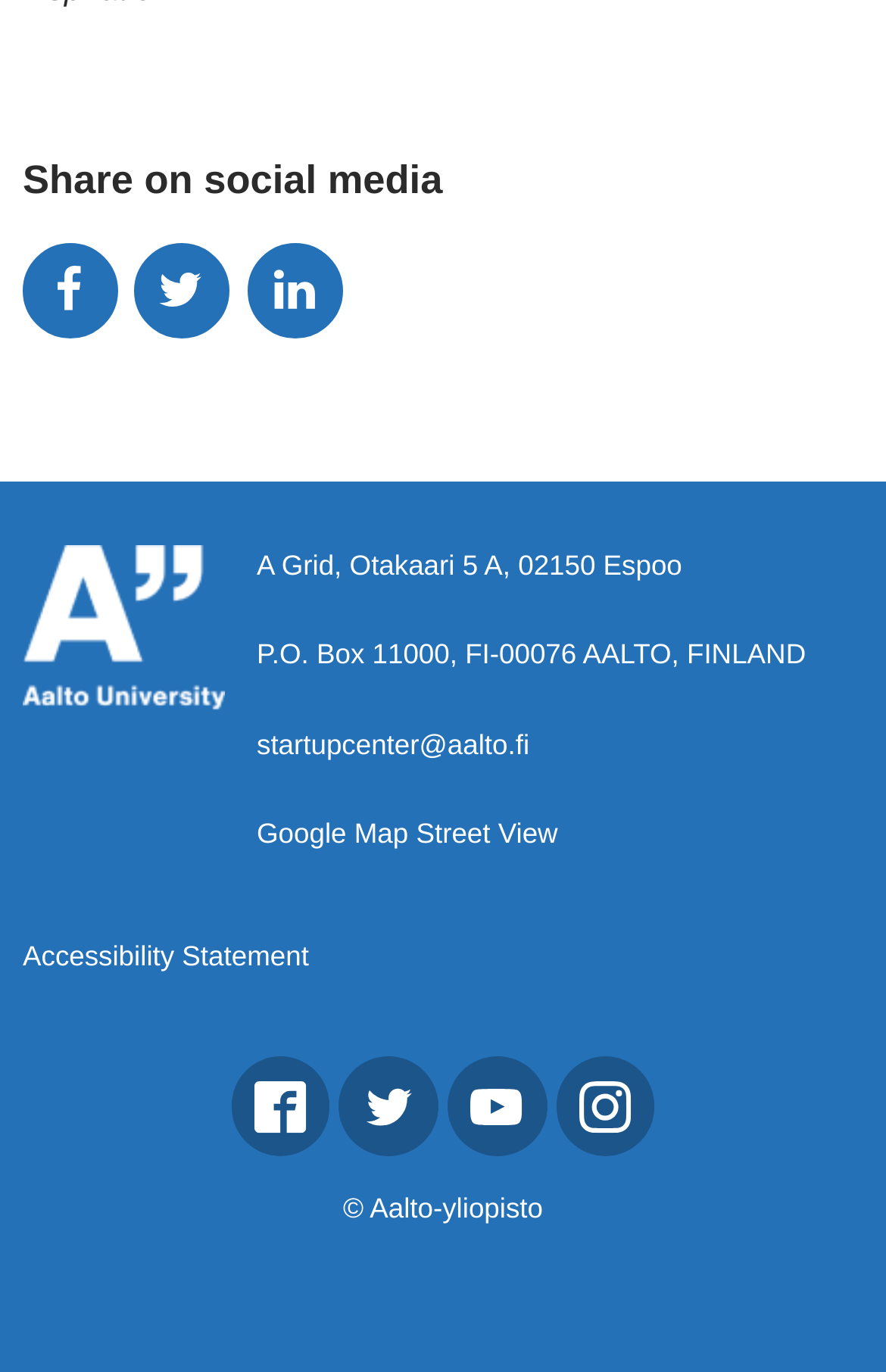Provide a short, one-word or phrase answer to the question below:
What is the copyright information of the website?

Aalto-yliopisto